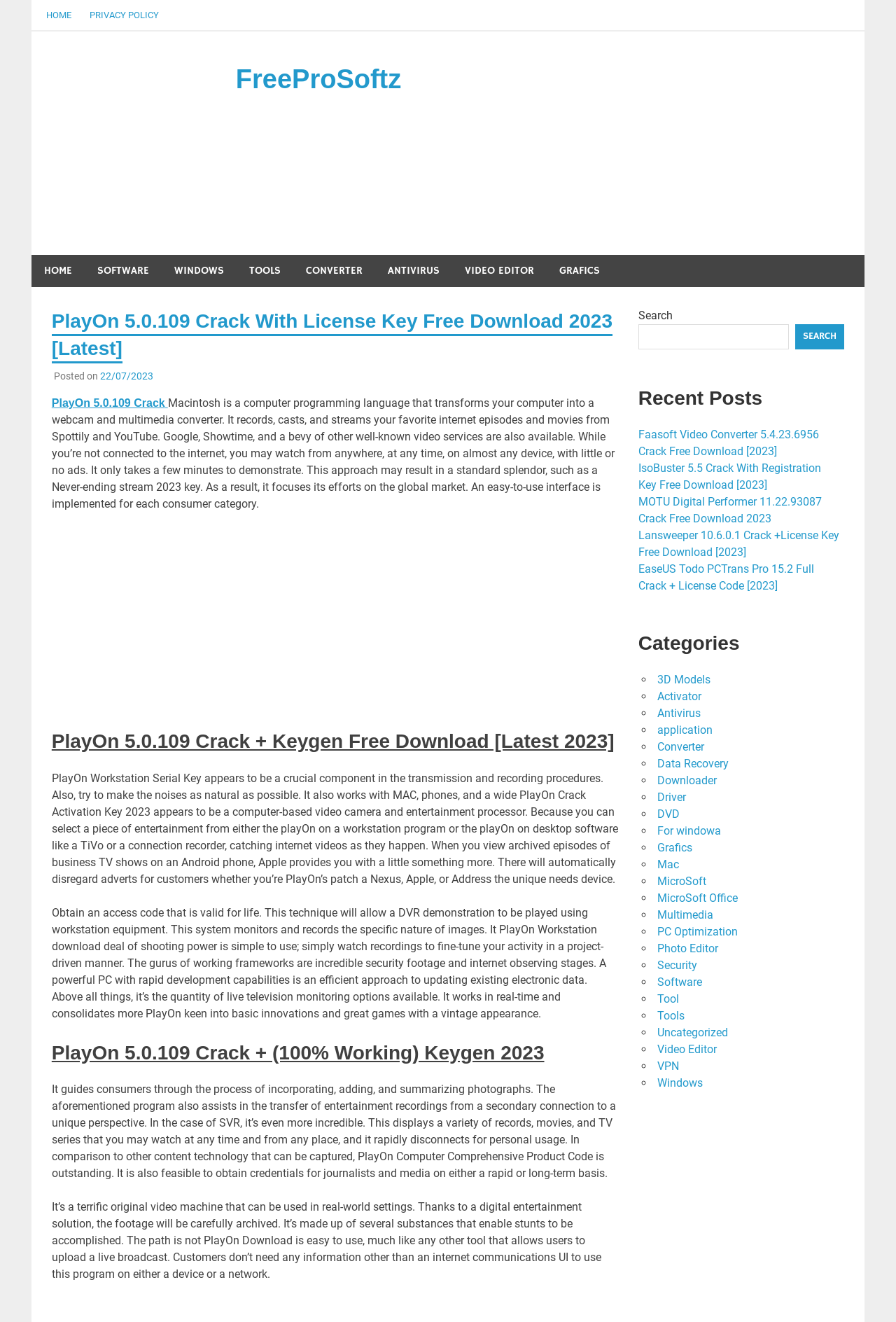Specify the bounding box coordinates of the element's region that should be clicked to achieve the following instruction: "Click on the 'HOME' link". The bounding box coordinates consist of four float numbers between 0 and 1, in the format [left, top, right, bottom].

[0.041, 0.0, 0.09, 0.023]